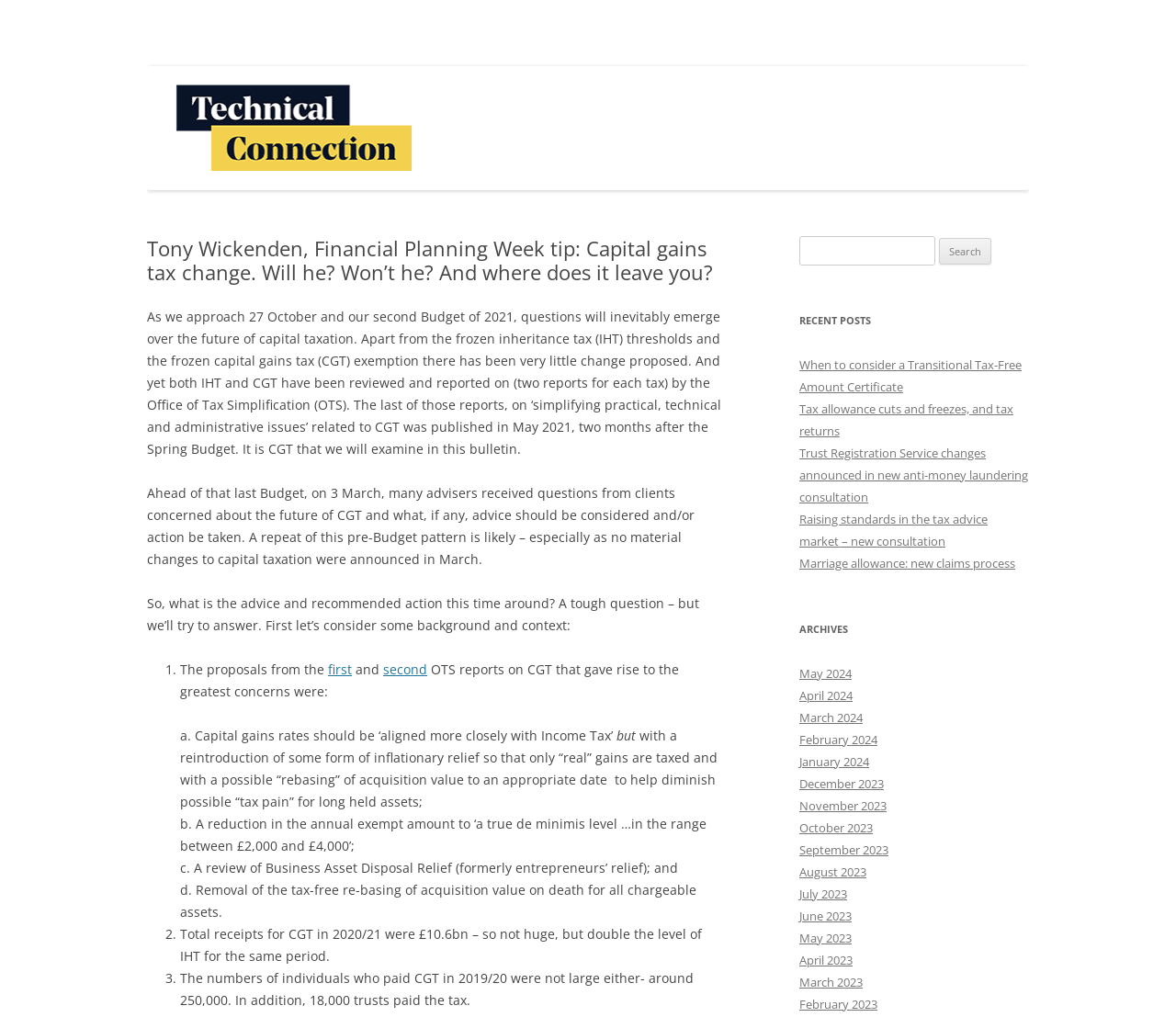Please locate the bounding box coordinates of the element's region that needs to be clicked to follow the instruction: "Read the article about capital gains tax change". The bounding box coordinates should be provided as four float numbers between 0 and 1, i.e., [left, top, right, bottom].

[0.125, 0.232, 0.613, 0.279]